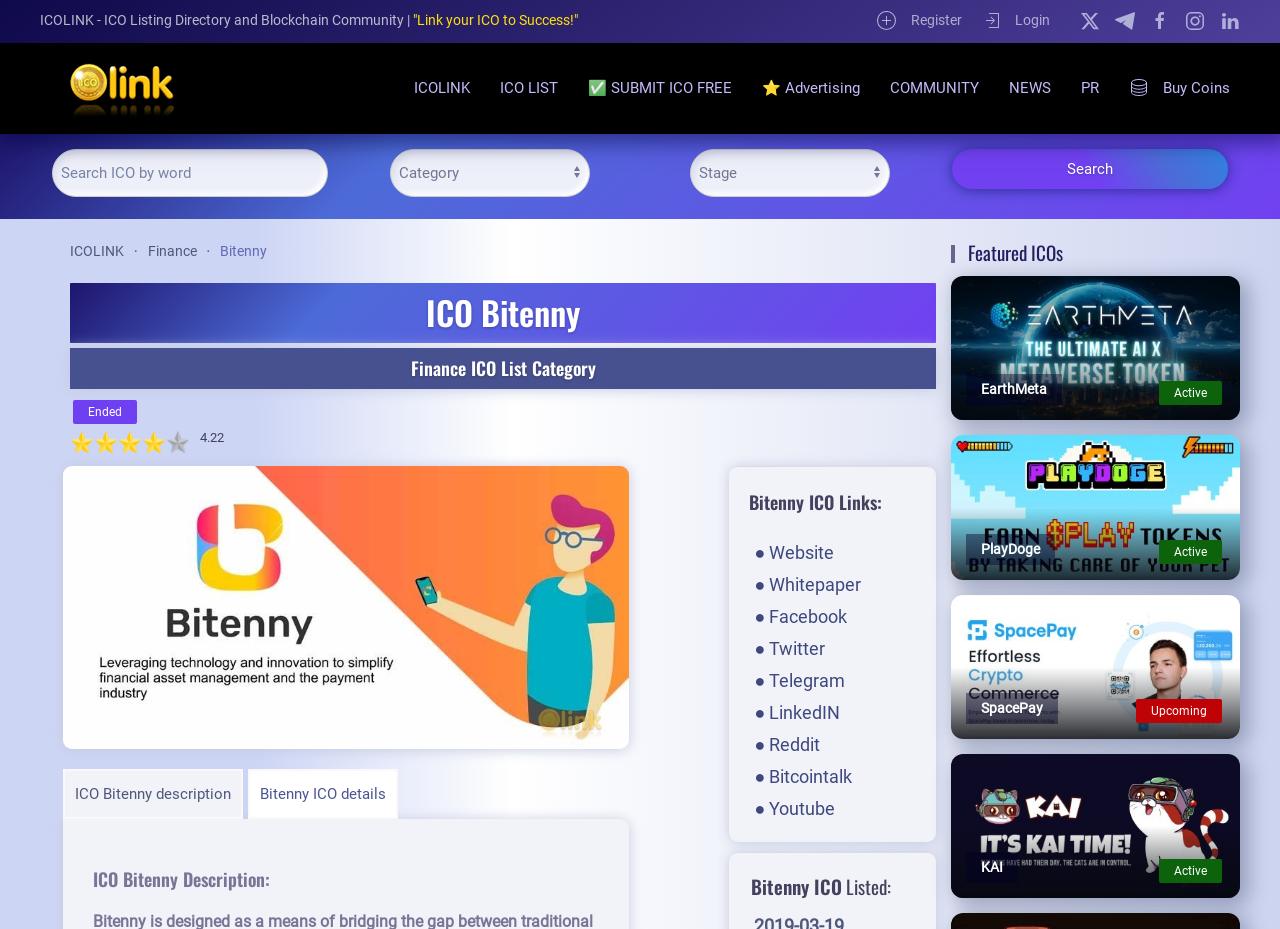Show me the bounding box coordinates of the clickable region to achieve the task as per the instruction: "Register".

[0.685, 0.011, 0.751, 0.034]